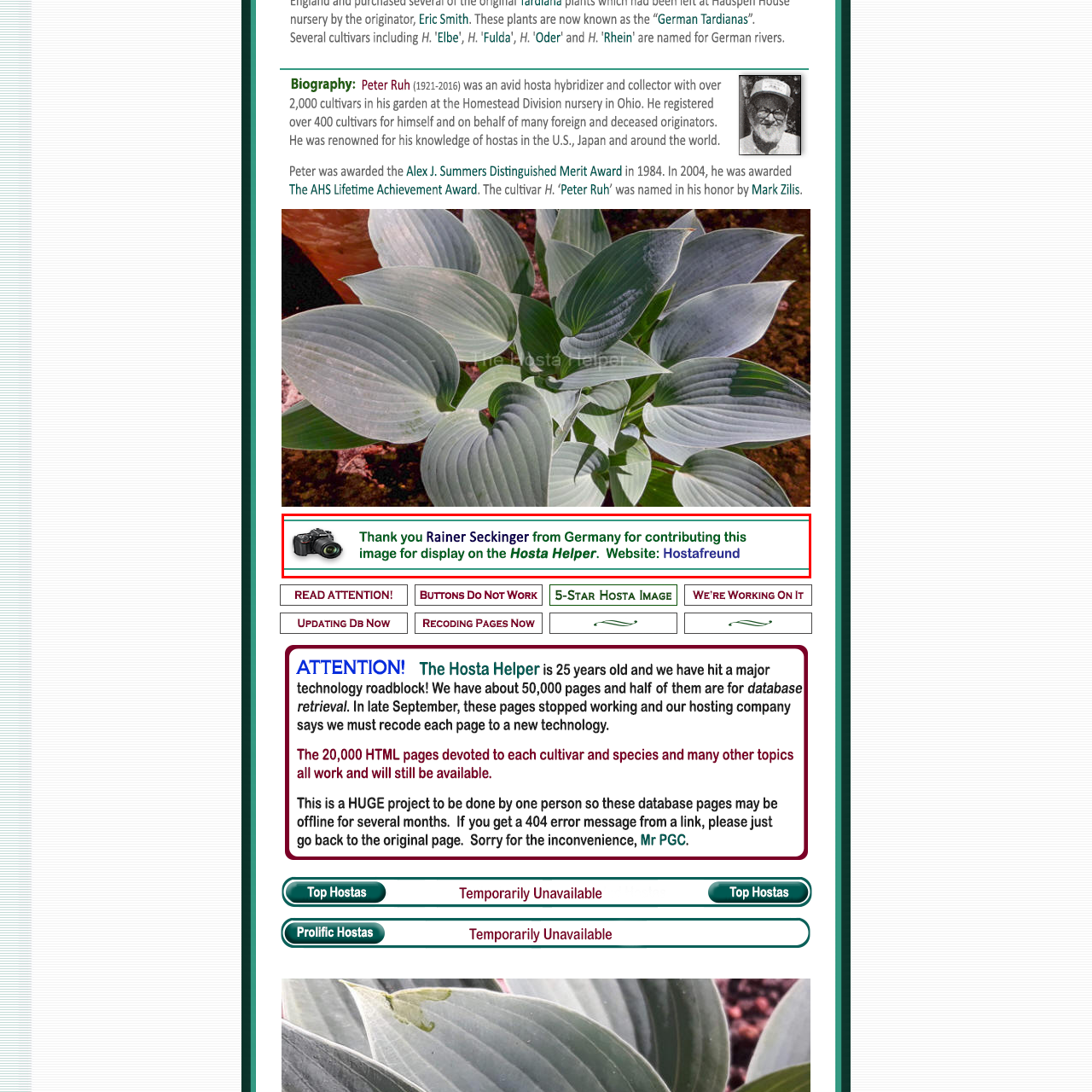View the section of the image outlined in red, What is the name of Rainer Seckinger's website? Provide your response in a single word or brief phrase.

Hostafreund